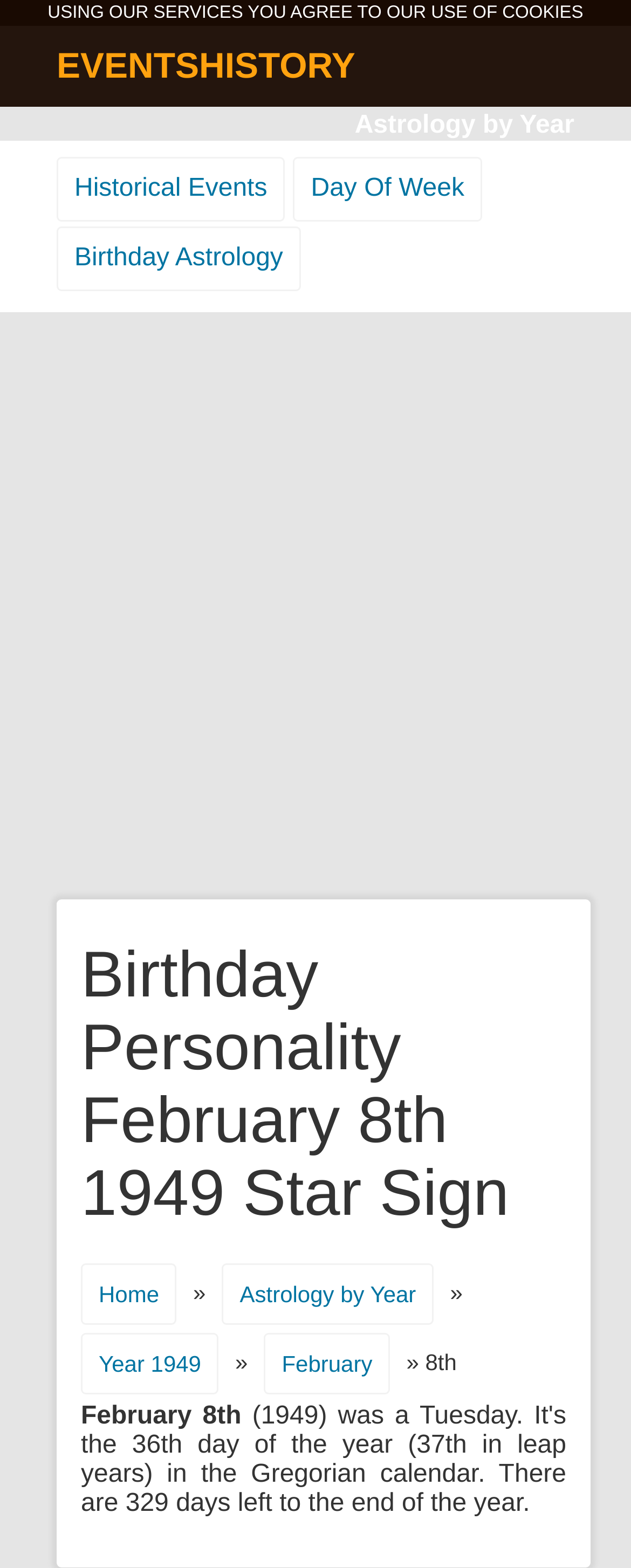Please identify the bounding box coordinates of the element I need to click to follow this instruction: "View historical events".

[0.09, 0.1, 0.452, 0.141]